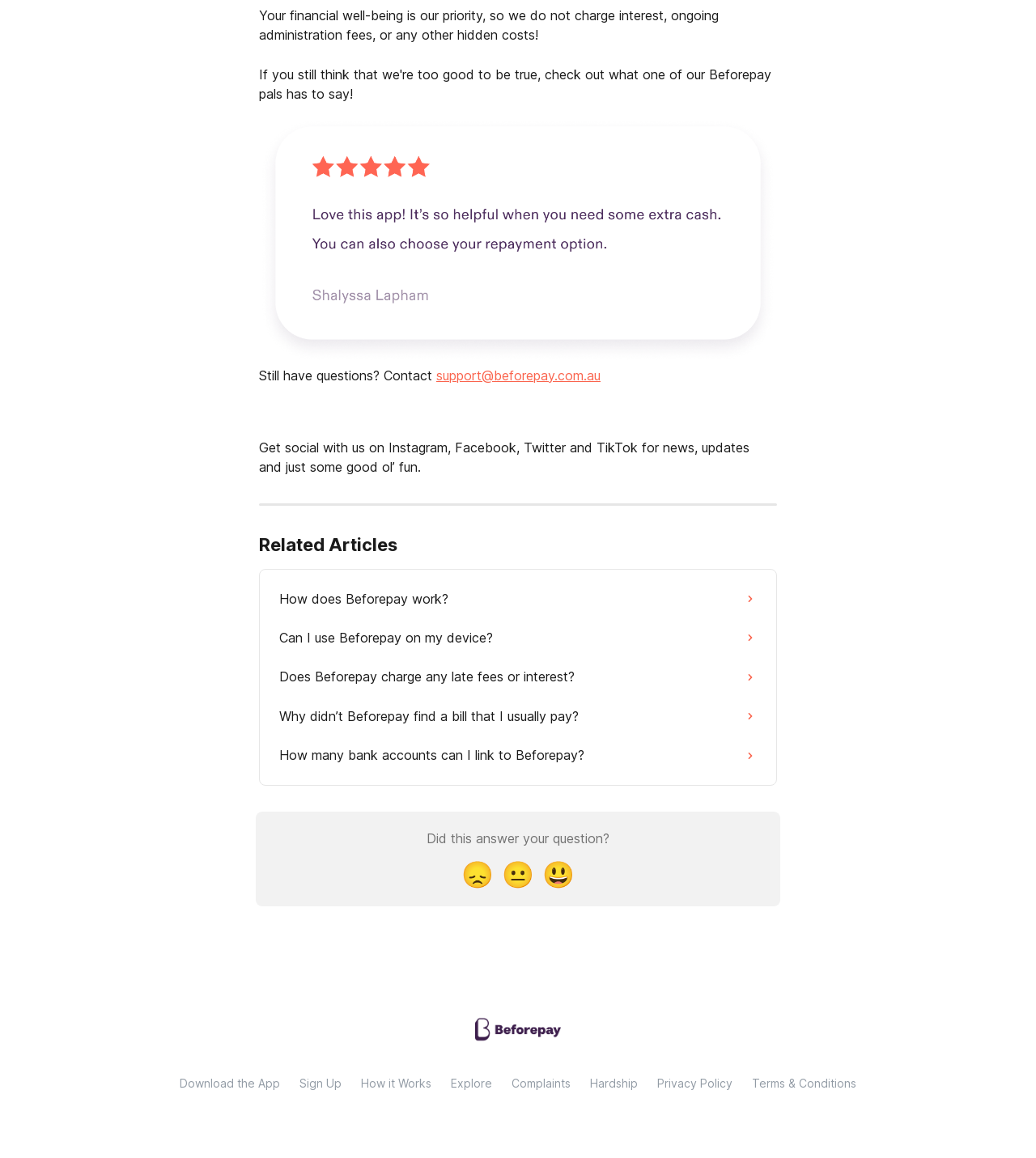Given the description: "The Hansville Greenway", determine the bounding box coordinates of the UI element. The coordinates should be formatted as four float numbers between 0 and 1, [left, top, right, bottom].

None